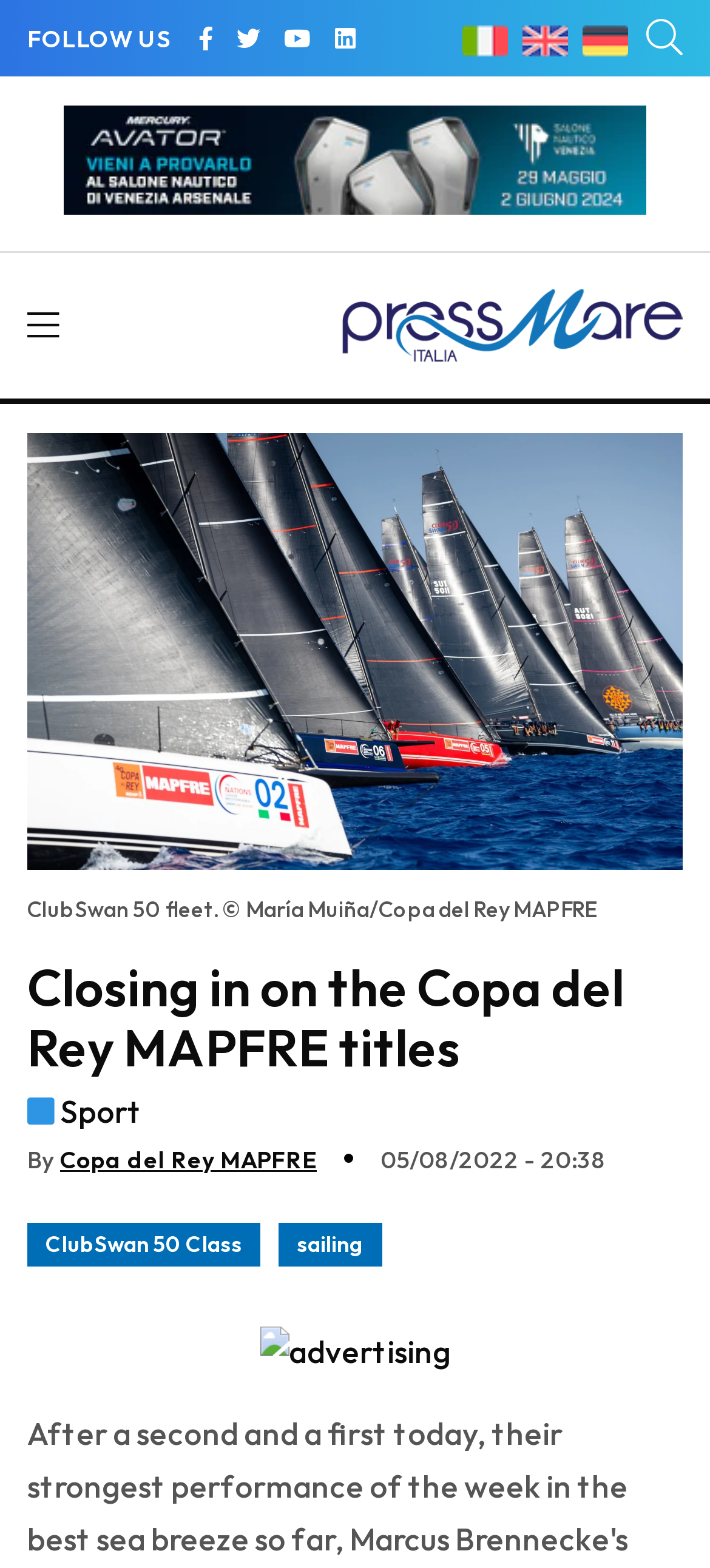Please determine the bounding box coordinates of the element's region to click for the following instruction: "Switch to English language".

[0.736, 0.013, 0.8, 0.035]